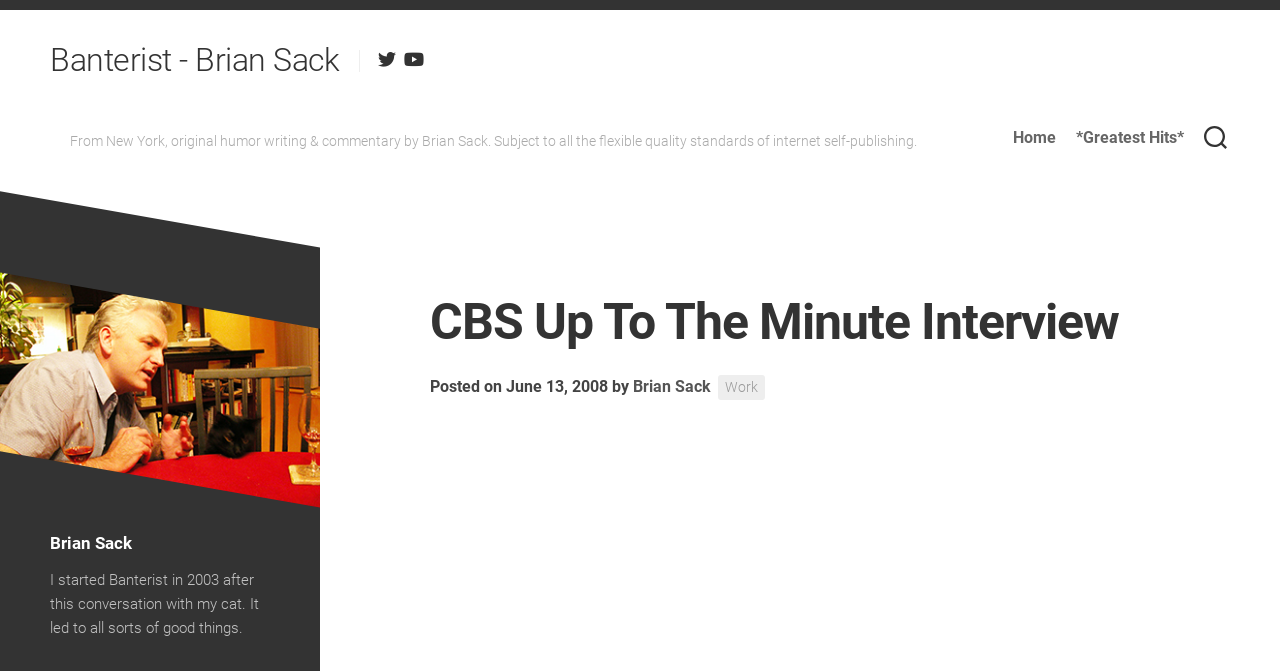Please provide a brief answer to the following inquiry using a single word or phrase:
What is the topic of the interview?

CBS Up To The Minute